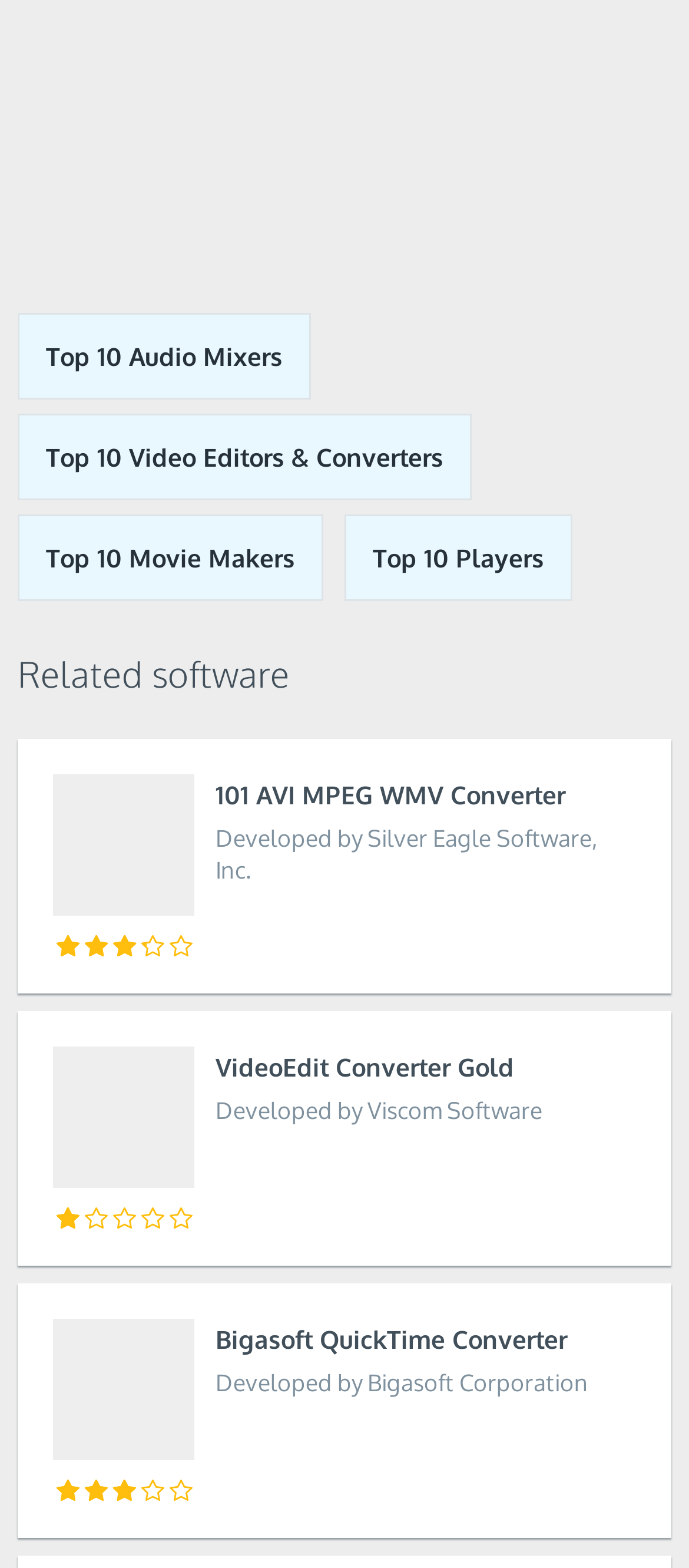Identify the bounding box of the UI element described as follows: "Top 10 Players". Provide the coordinates as four float numbers in the range of 0 to 1 [left, top, right, bottom].

[0.5, 0.328, 0.831, 0.383]